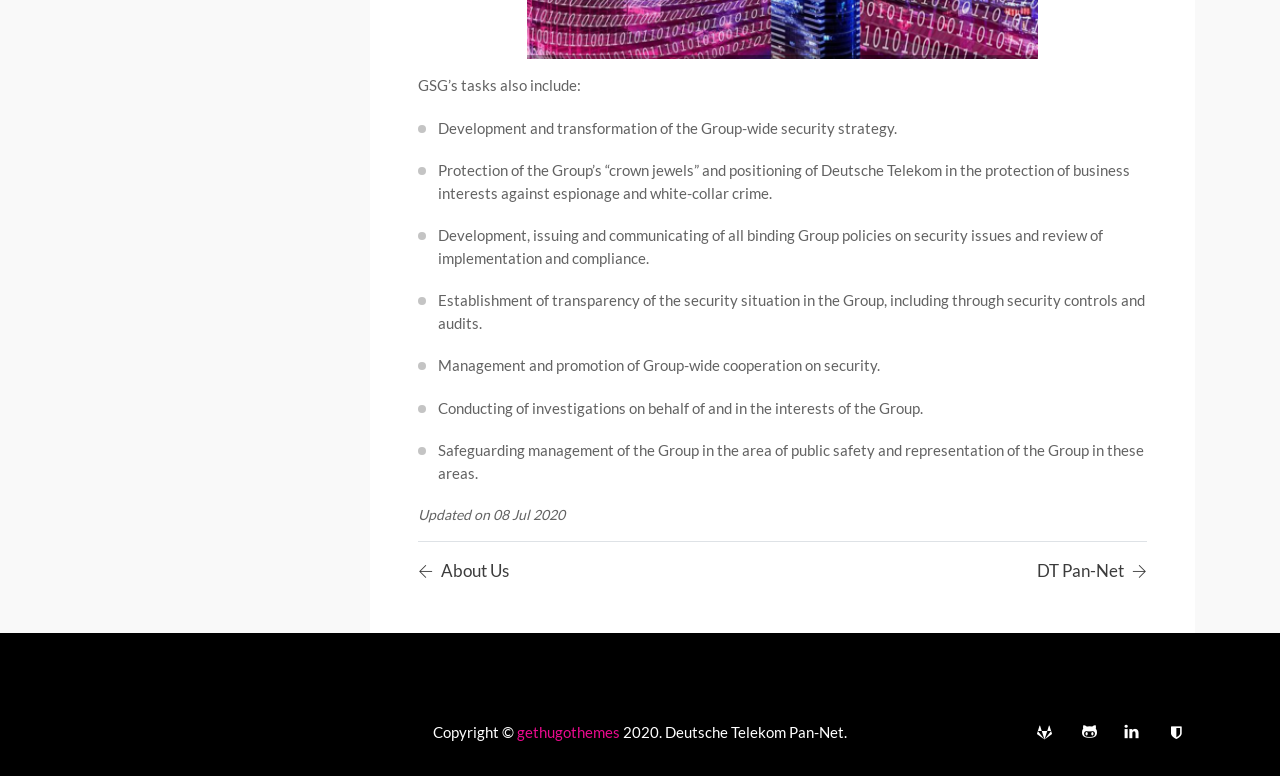Identify the bounding box for the UI element described as: "gethugothemes". The coordinates should be four float numbers between 0 and 1, i.e., [left, top, right, bottom].

[0.404, 0.932, 0.484, 0.955]